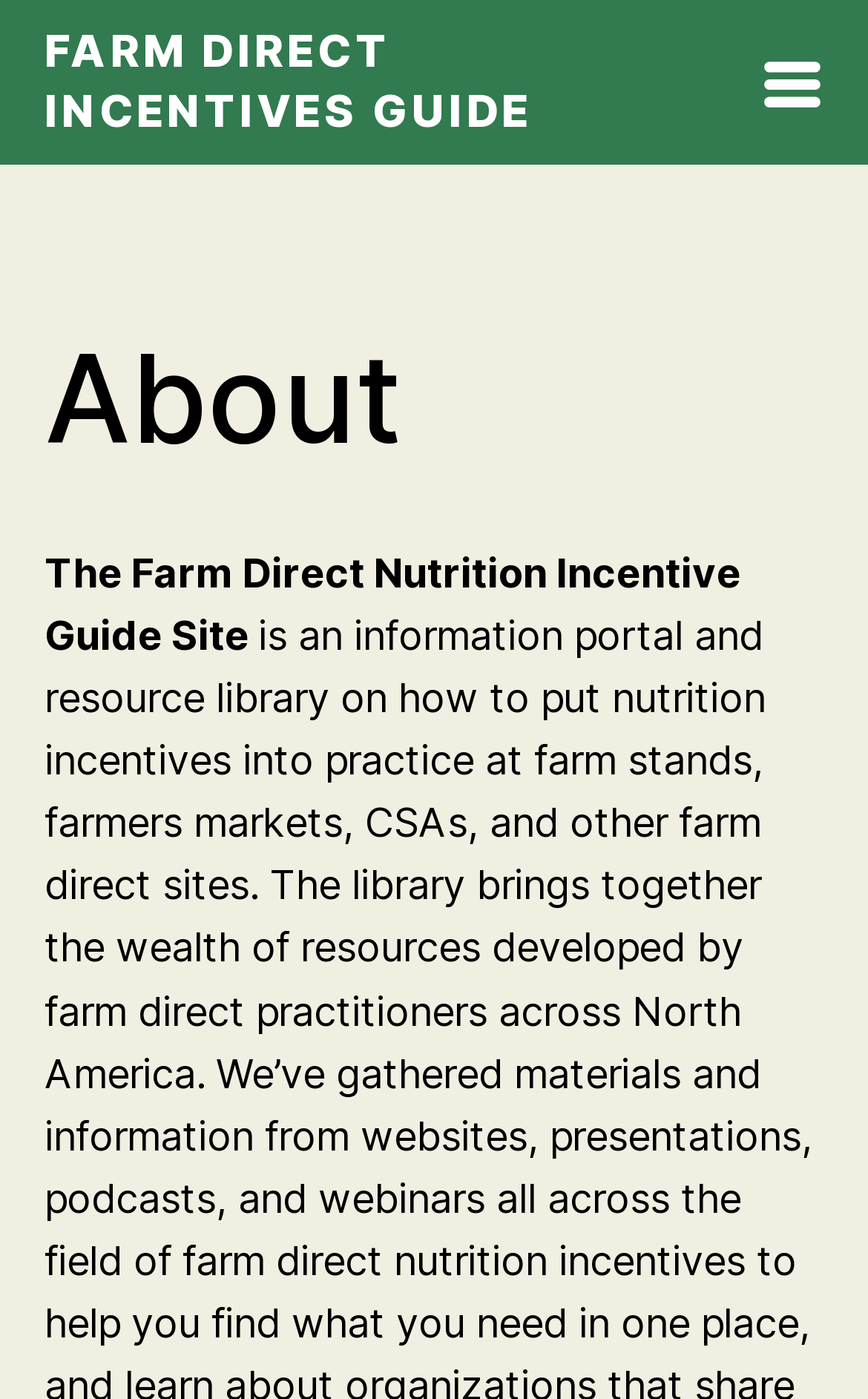Provide a brief response in the form of a single word or phrase:
What is the main topic of this webpage?

Farm Direct Nutrition Incentive